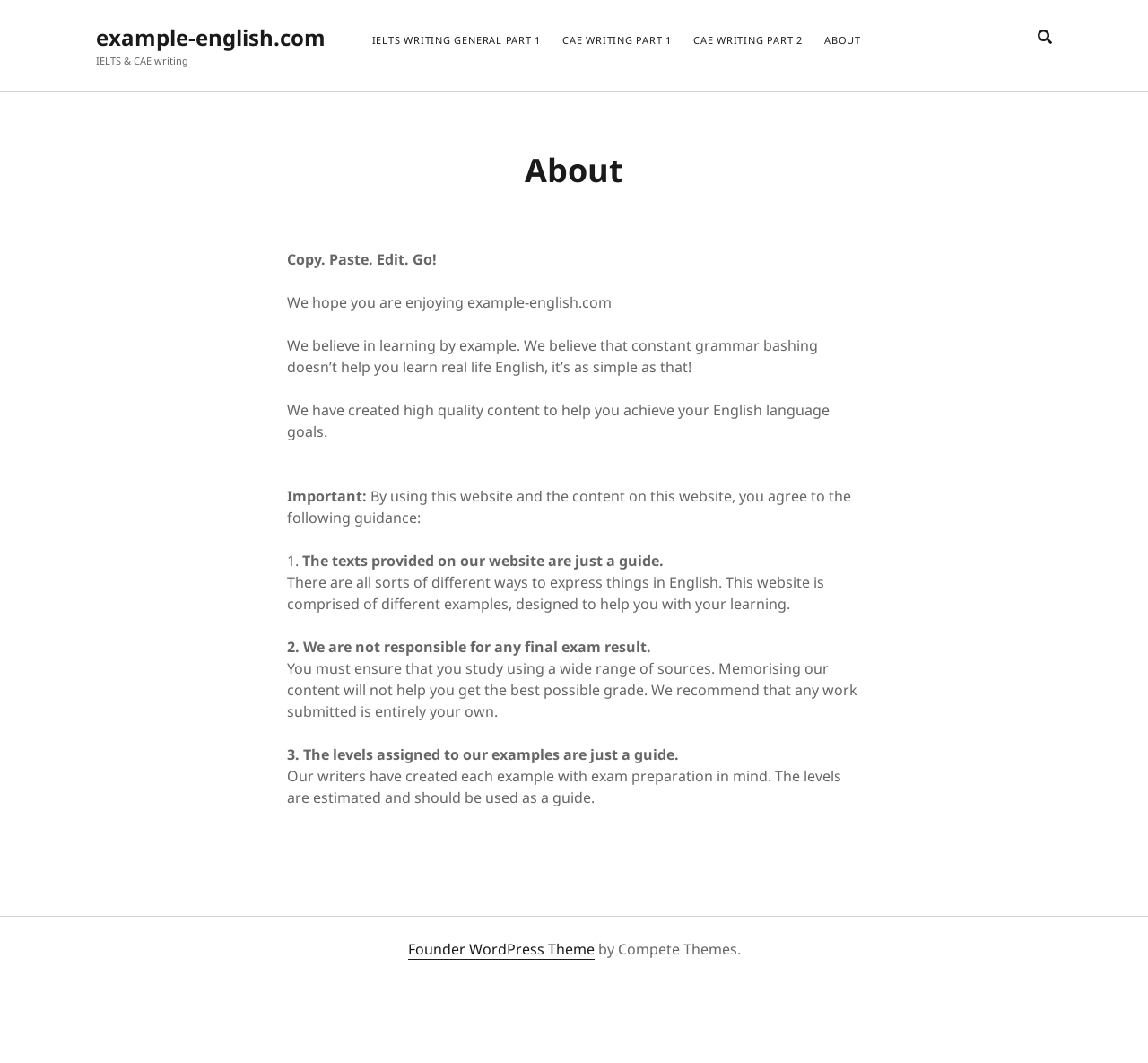Use a single word or phrase to answer the question: What is the recommended approach to studying on the website?

Use a wide range of sources